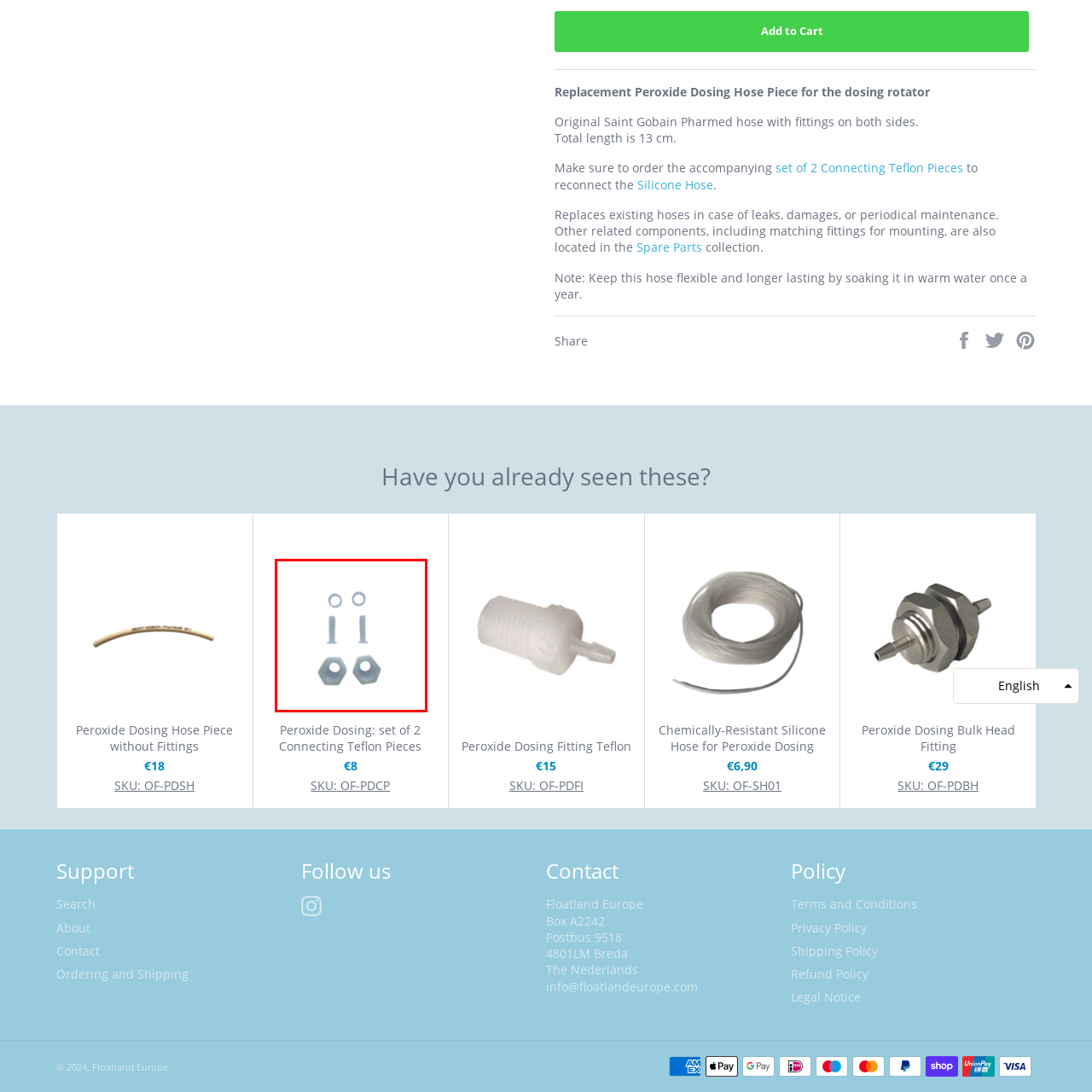Please examine the image within the red bounding box and provide an answer to the following question using a single word or phrase:
What is the benefit of using these components?

Ensuring effective operation